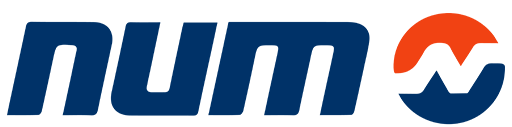What shape is the graphic to the right of the text?
Look at the image and respond to the question as thoroughly as possible.

To the right of the text, there is a vibrant orange circular graphic that symbolizes innovation and energy.